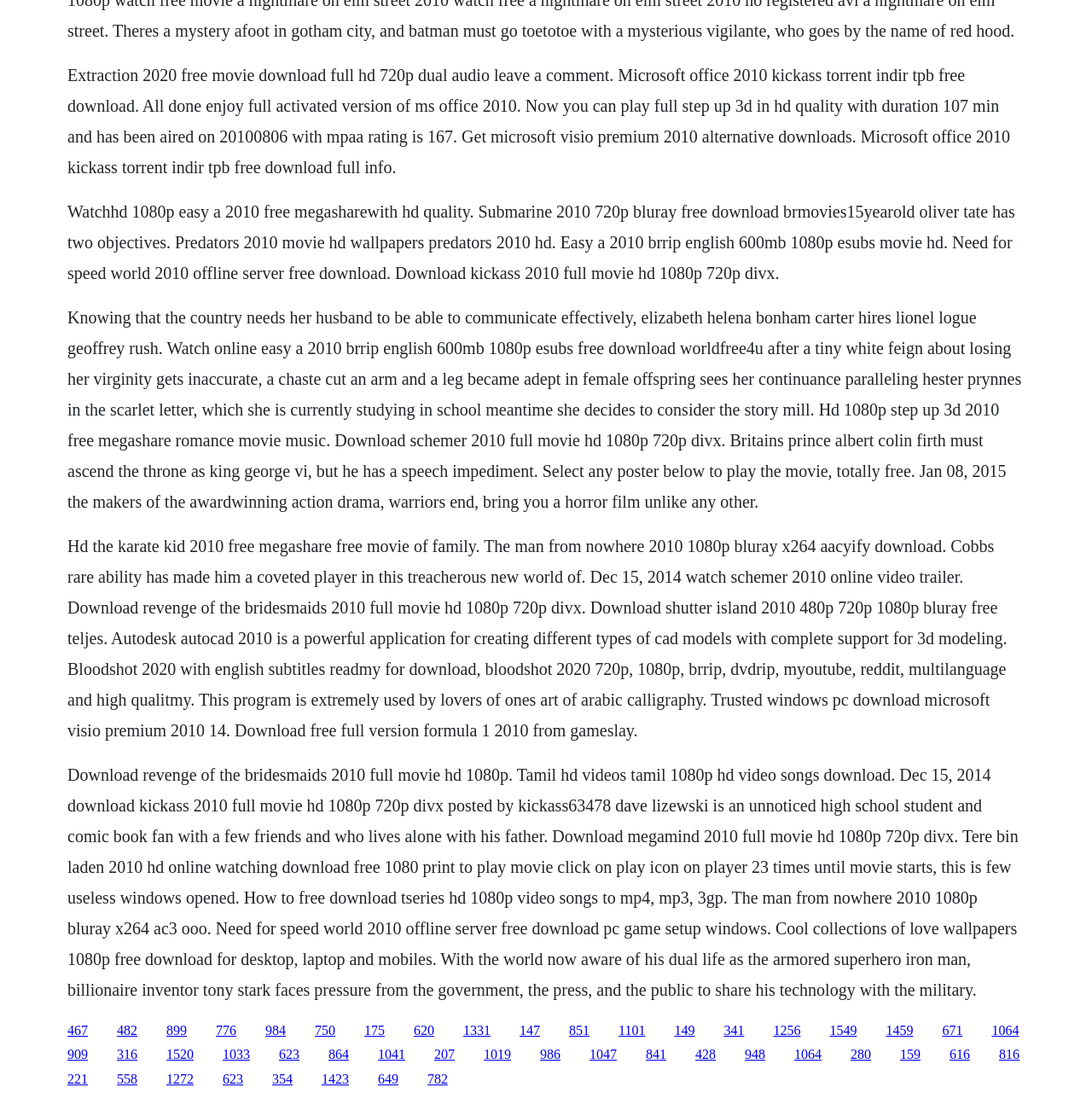What is the name of the application used by lovers of Arabic calligraphy?
Look at the image and respond with a one-word or short phrase answer.

Microsoft Visio Premium 2010